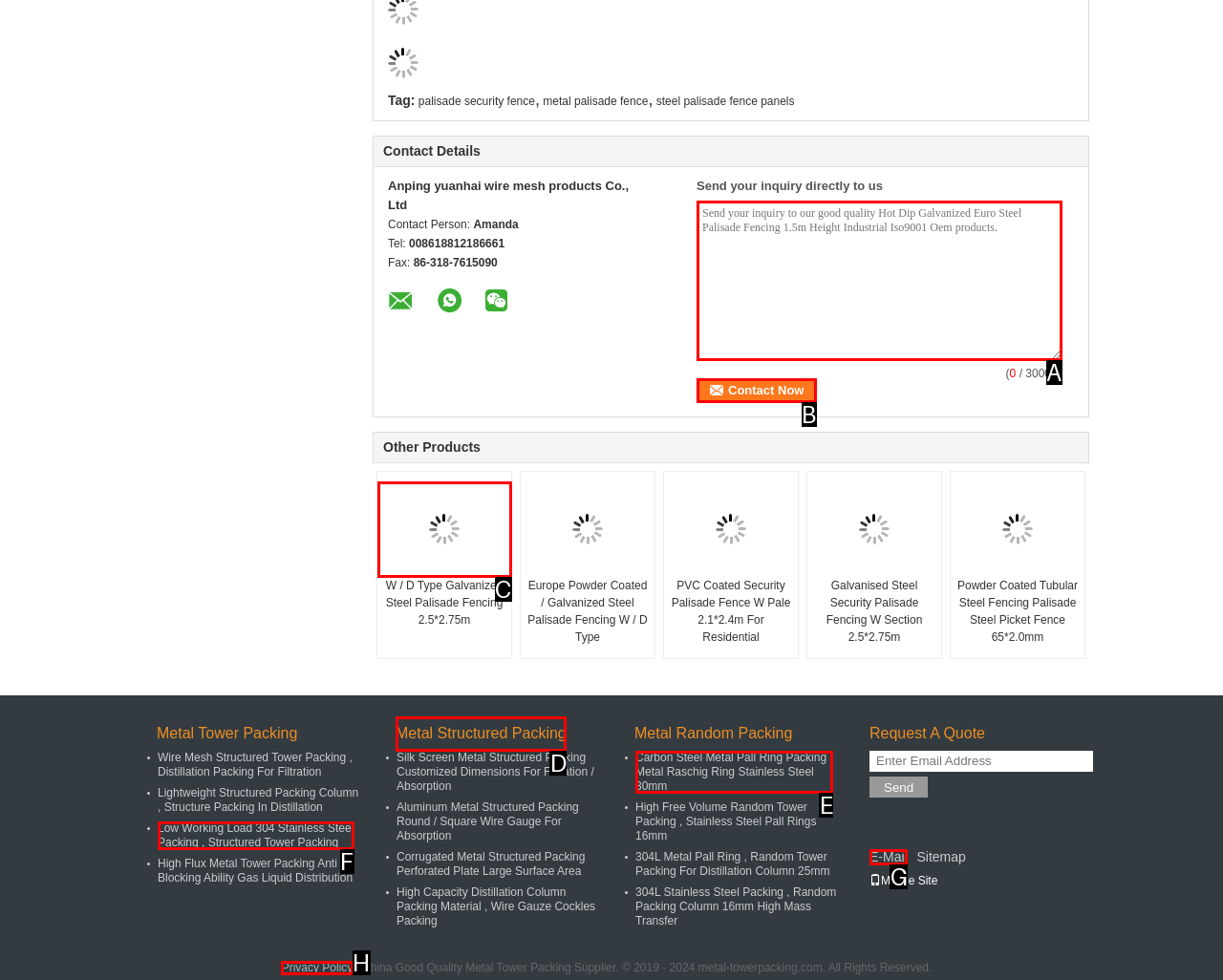Identify the option that corresponds to the given description: E-Mail. Reply with the letter of the chosen option directly.

G